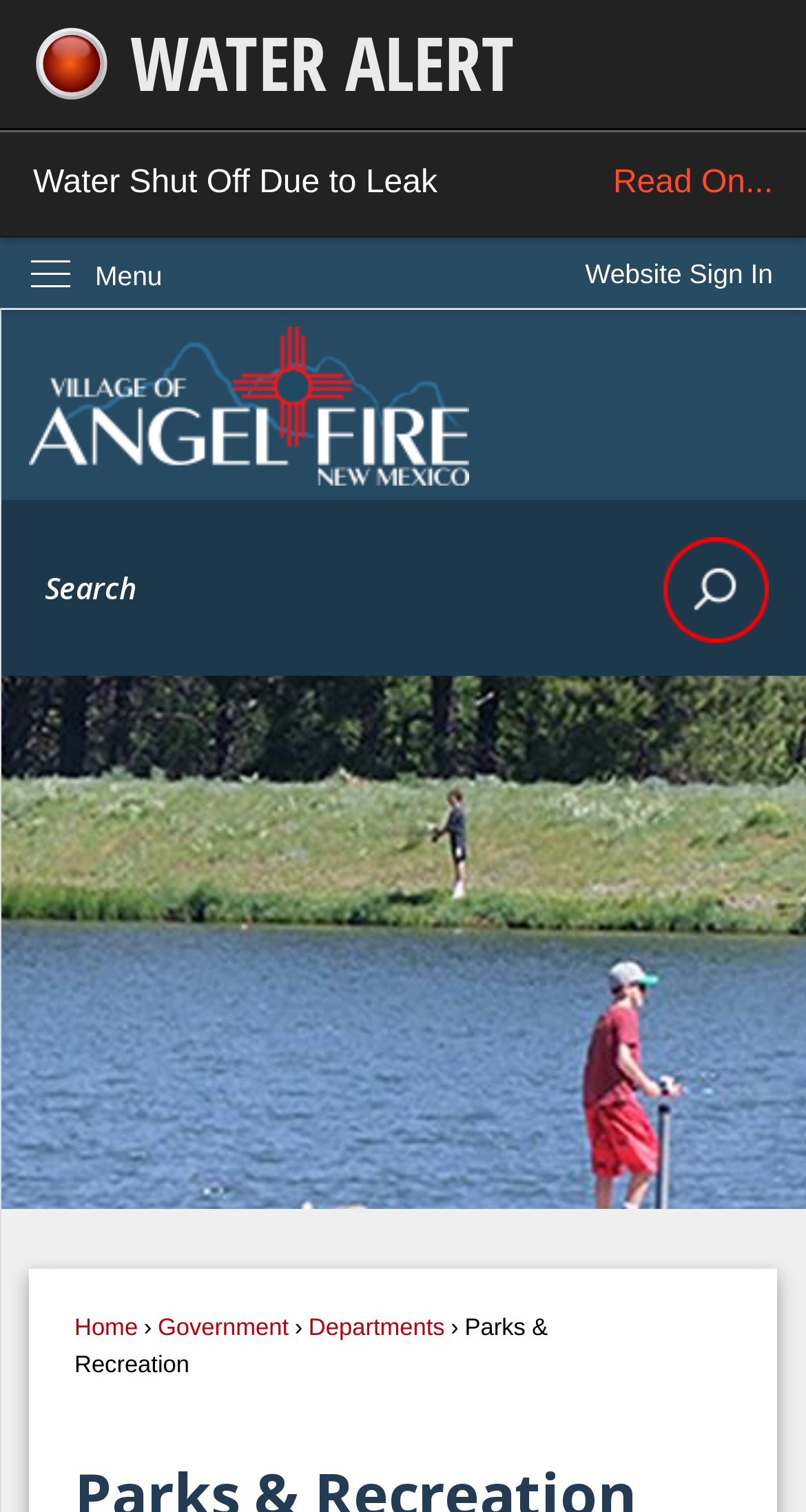Please provide a comprehensive response to the question based on the details in the image: What is the alert about?

The emergency alert link on the webpage indicates that there is a water shut off due to a leak, which suggests that the alert is related to a water supply issue in the area.